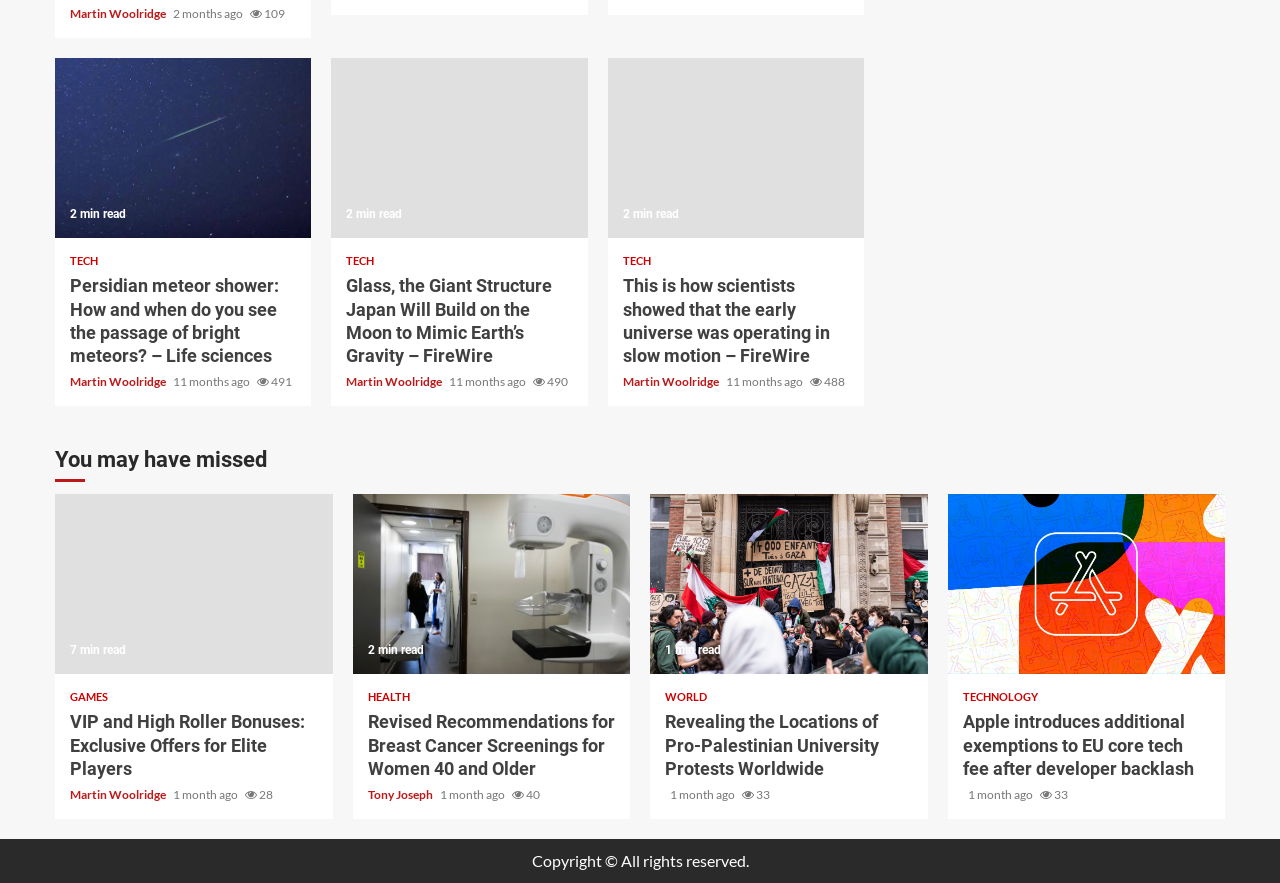What is the category of the article 'Persidian meteor shower: How and when do you see the passage of bright meteors?'? From the image, respond with a single word or brief phrase.

Life sciences